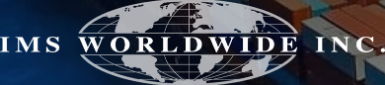What does the background of the logo suggest?
Provide an in-depth and detailed answer to the question.

The background of the logo suggests a maritime environment, which likely hints at the themes of global logistics and transportation central to the company's mission, implying that the company is involved in international trade and logistics solutions.